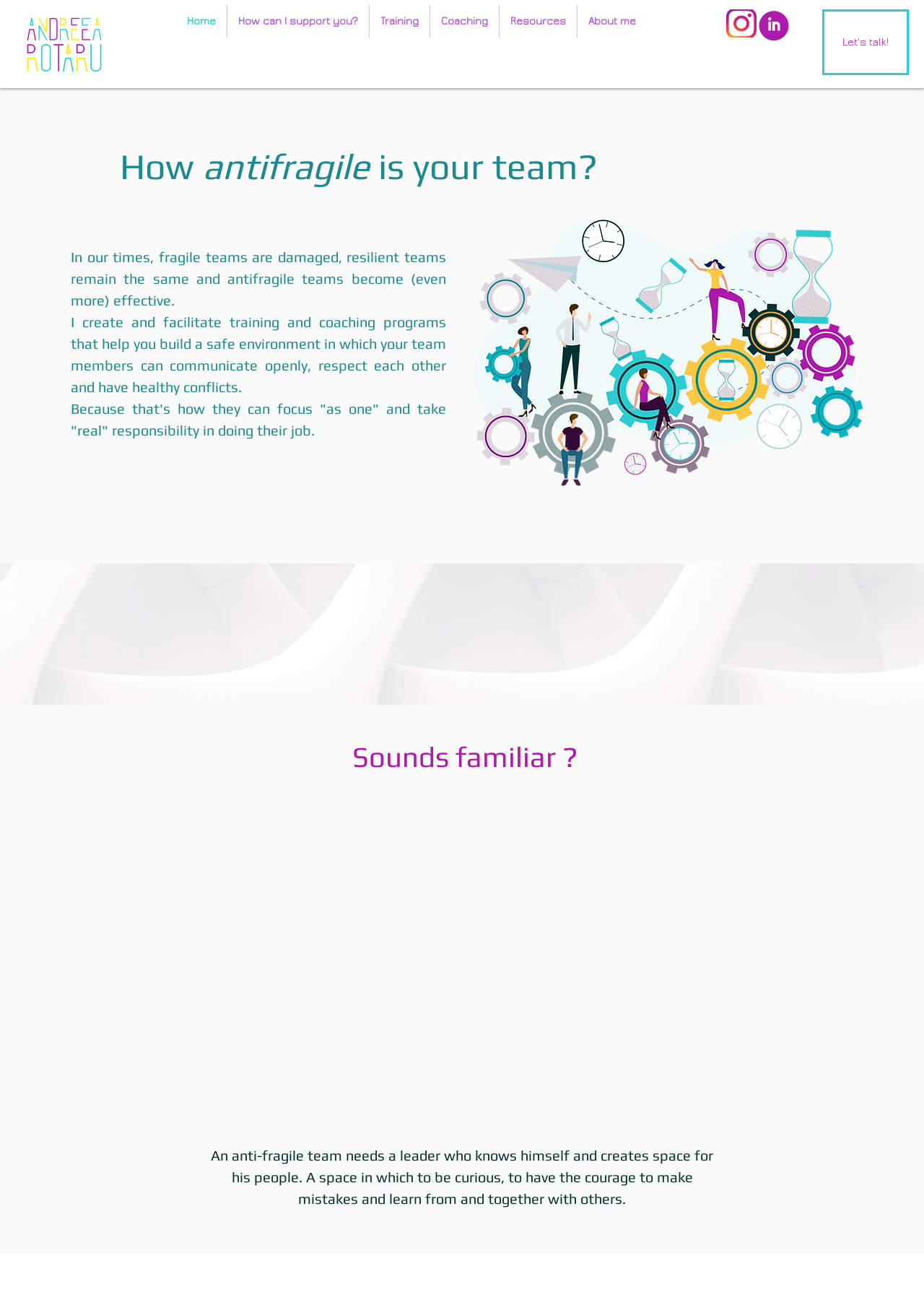Respond to the following question with a brief word or phrase:
What are the negative consequences of a toxic team environment?

Stress, disconnection